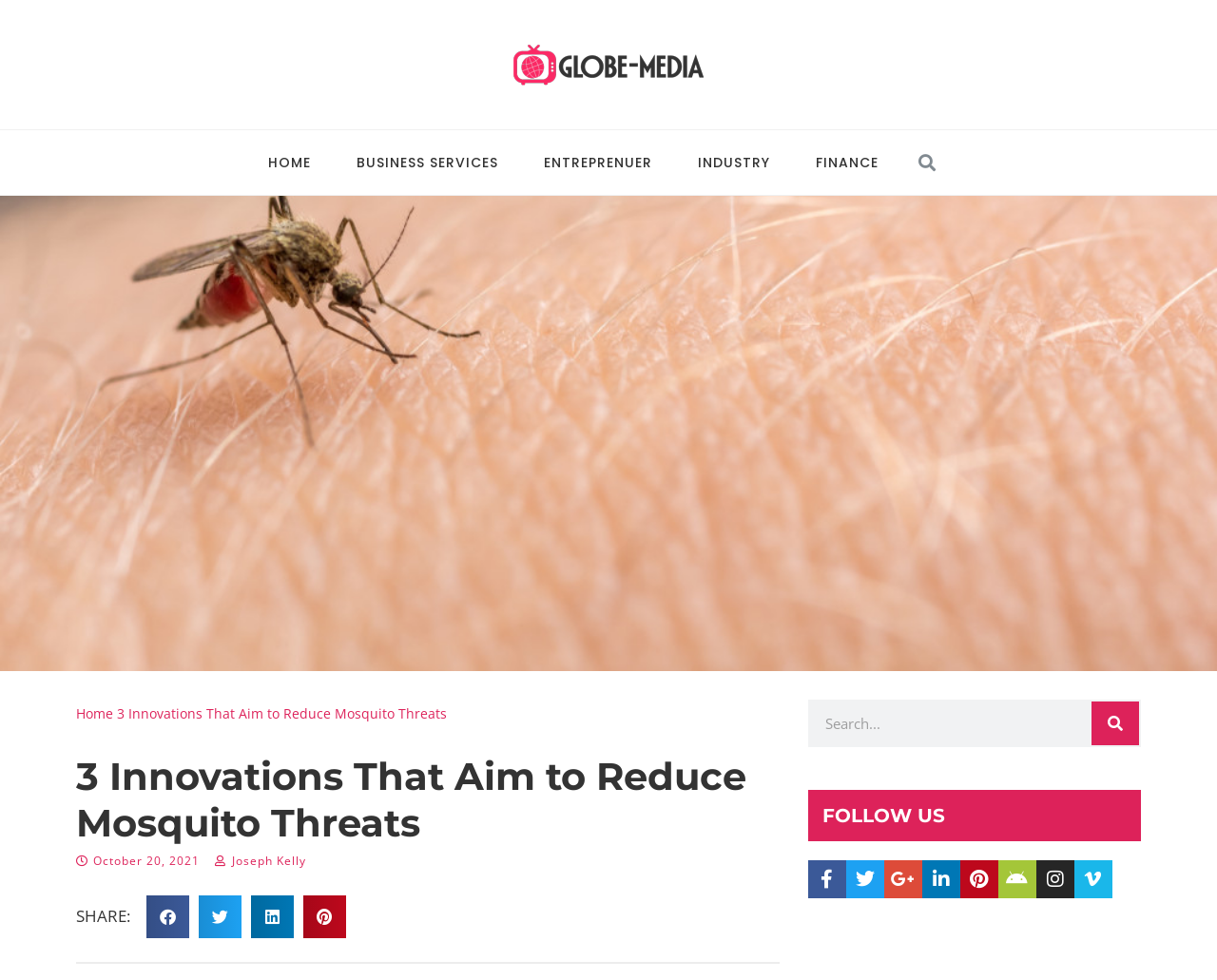What is the date of the article?
Observe the image and answer the question with a one-word or short phrase response.

October 20, 2021